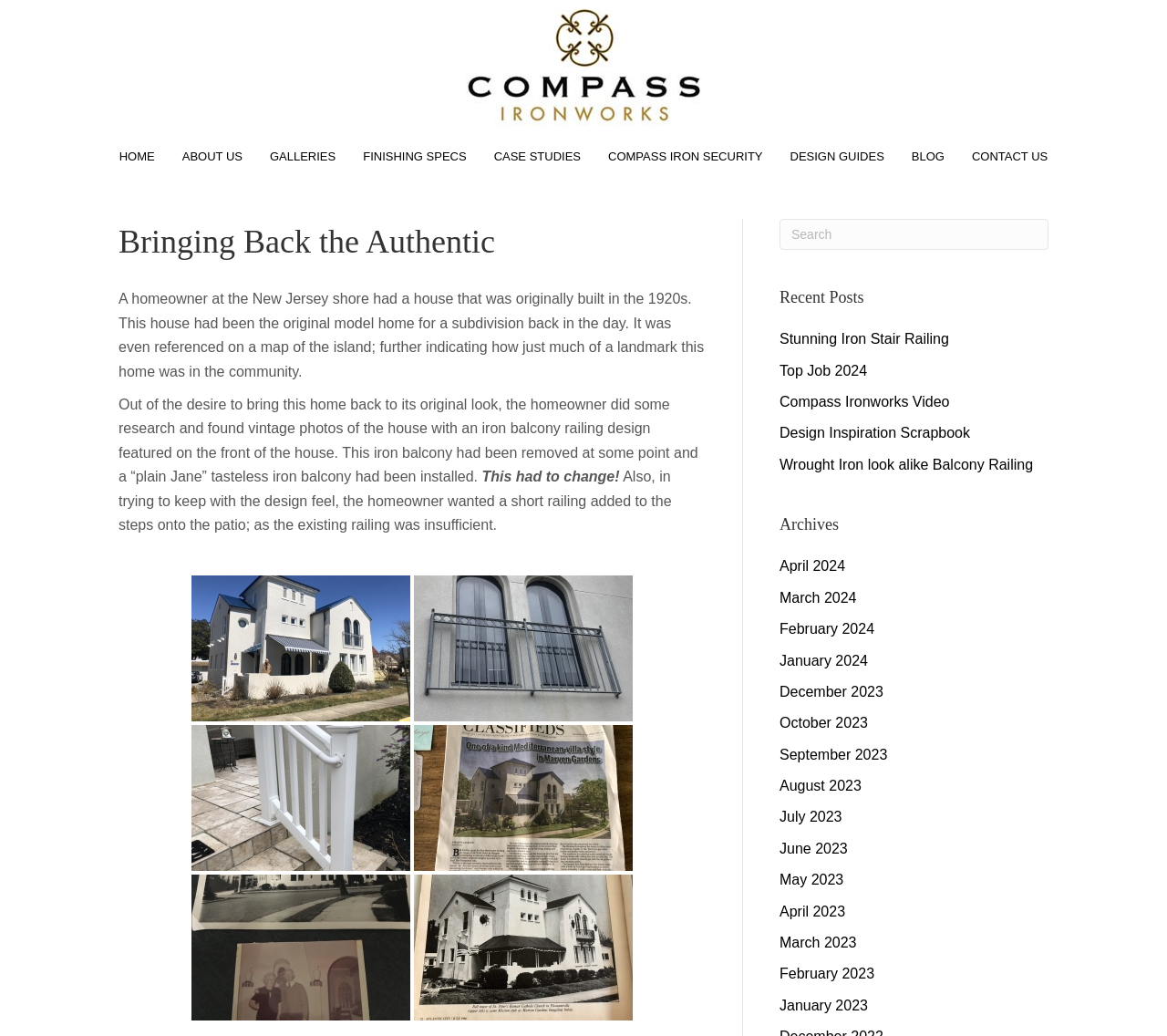Reply to the question with a single word or phrase:
What is the name of the company mentioned on this webpage?

Compass Iron Works